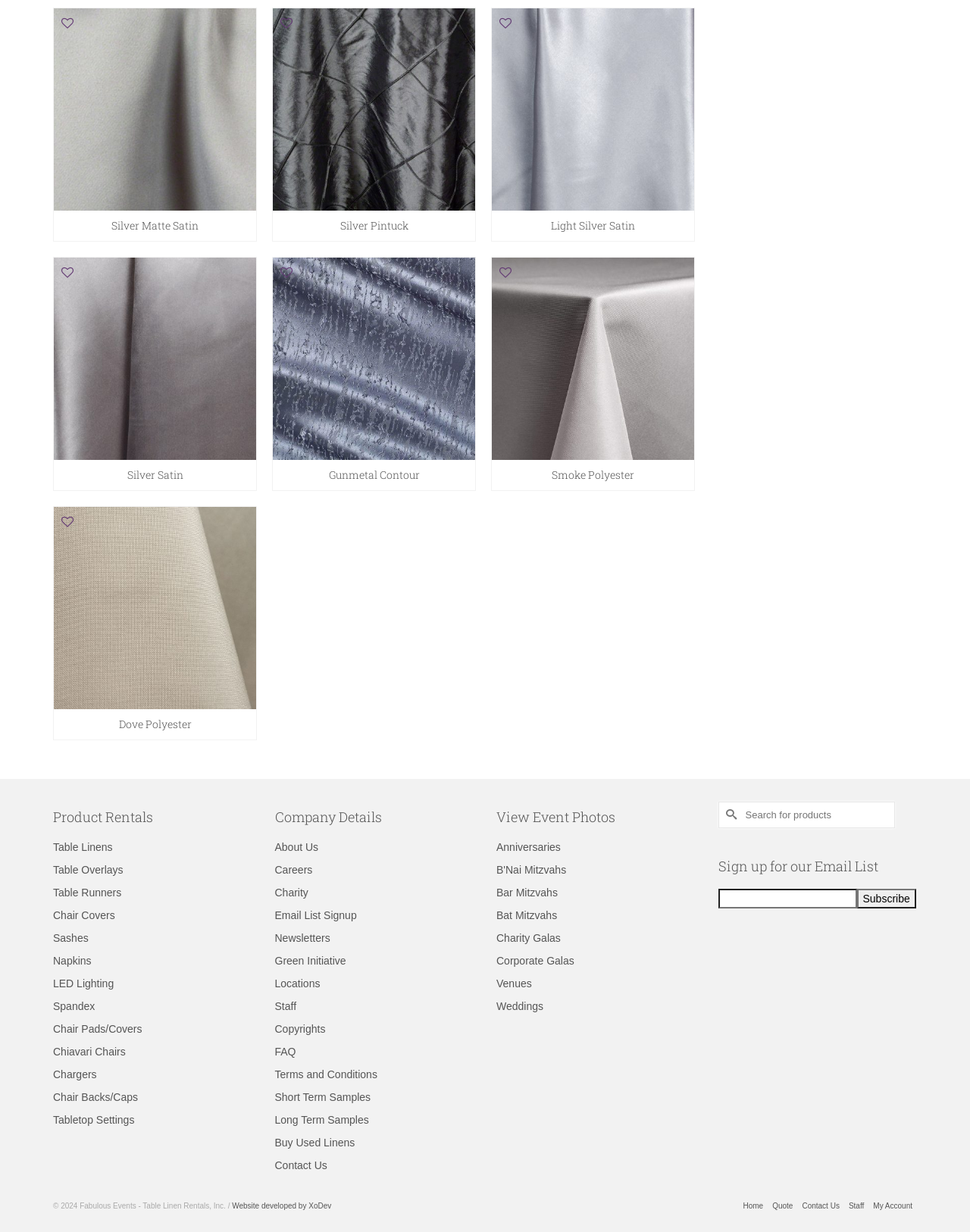Determine the bounding box coordinates of the clickable element to complete this instruction: "Sign up for the Email List". Provide the coordinates in the format of four float numbers between 0 and 1, [left, top, right, bottom].

[0.74, 0.69, 0.945, 0.715]